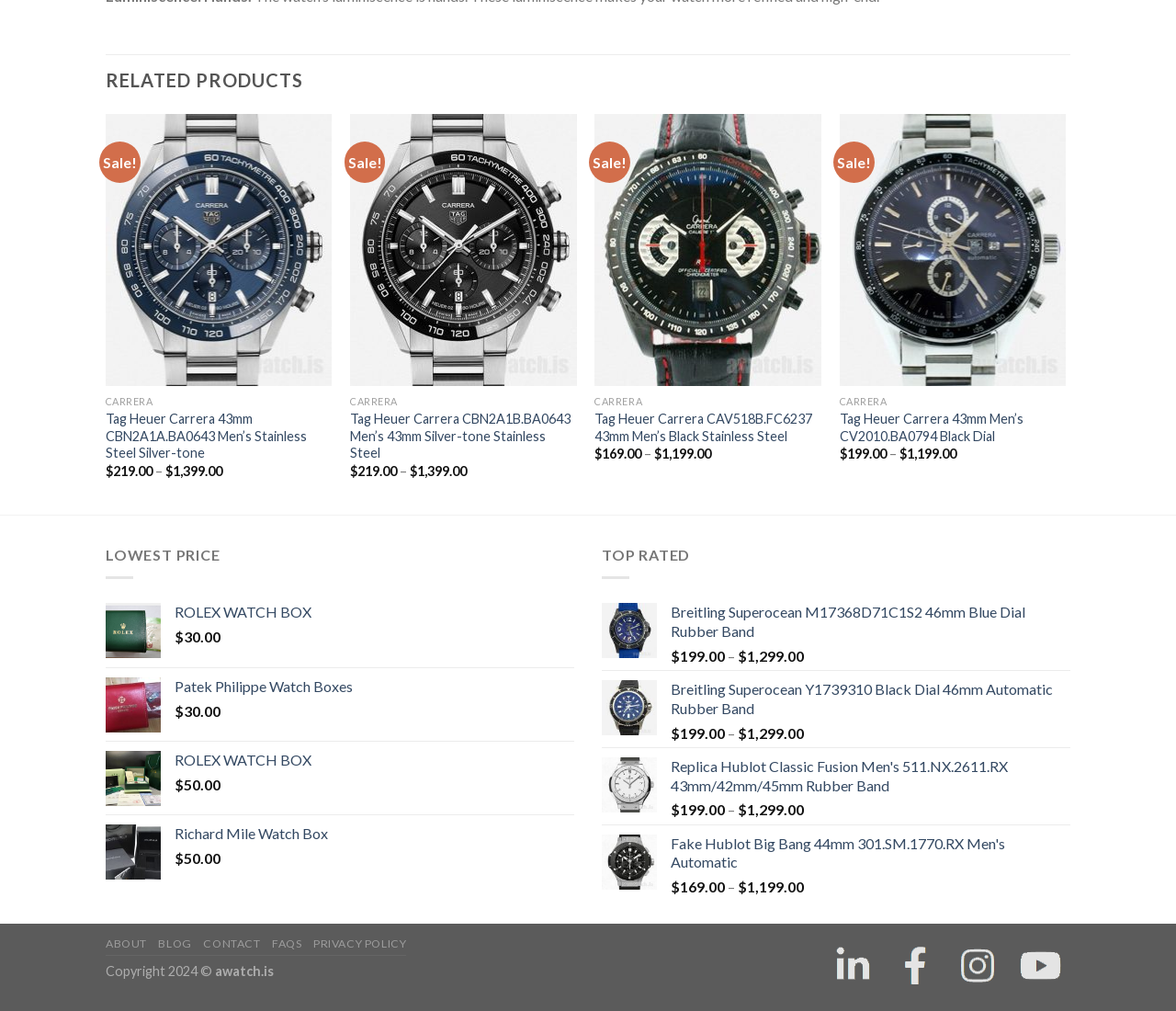Extract the bounding box for the UI element that matches this description: "Richard Mile Watch Box".

[0.148, 0.816, 0.488, 0.834]